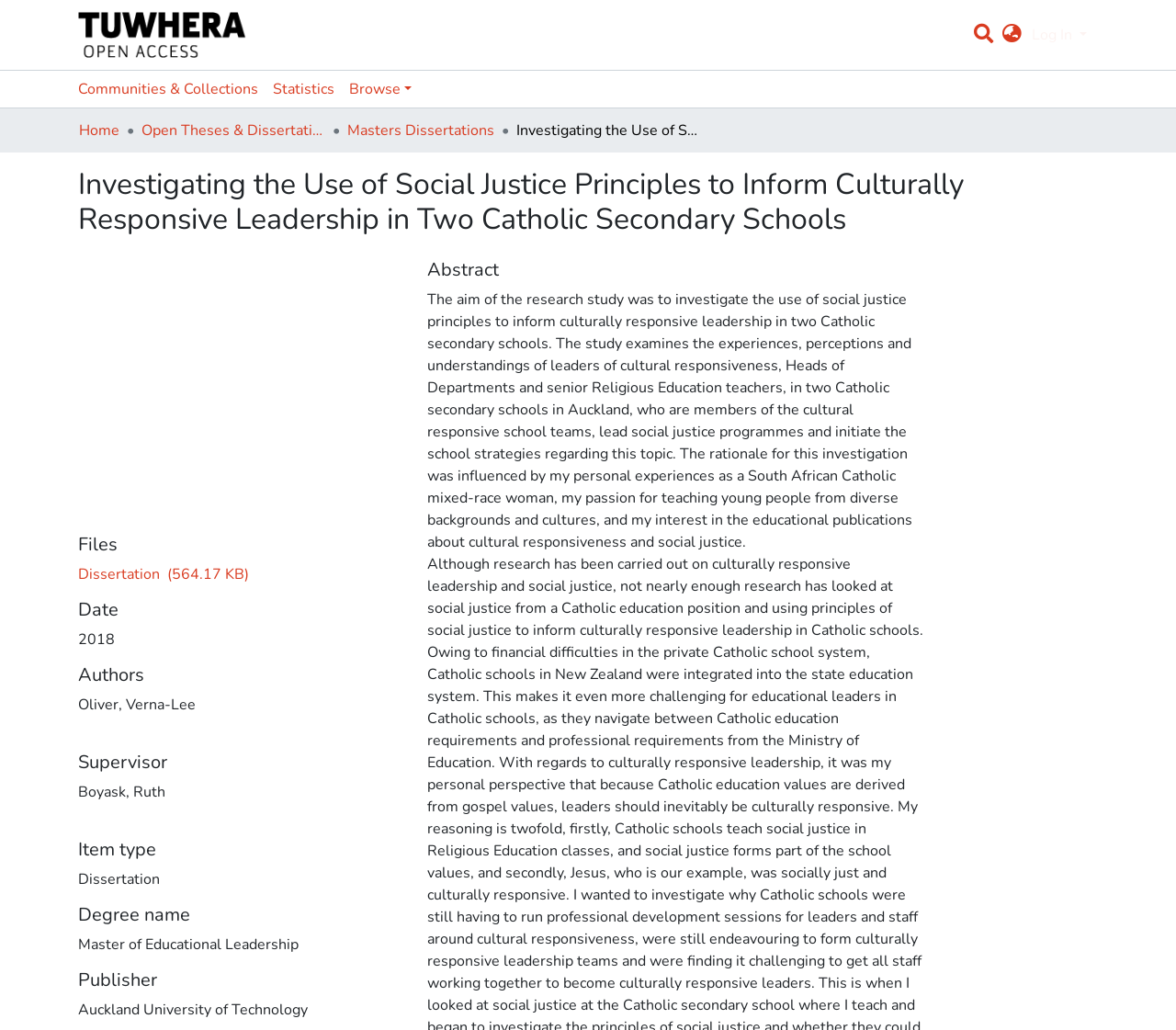Extract the bounding box for the UI element that matches this description: "Full item page".

[0.363, 0.463, 0.48, 0.497]